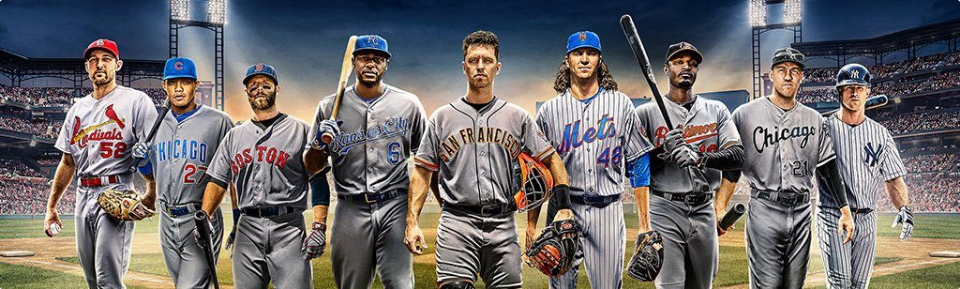What is the atmosphere depicted in the baseball stadium?
Look at the screenshot and provide an in-depth answer.

The caption describes the backdrop of the image as a well-lit baseball stadium filled with spectators, which enhances the vibrant and exciting ambiance. This suggests that the atmosphere in the stadium is lively and energetic.